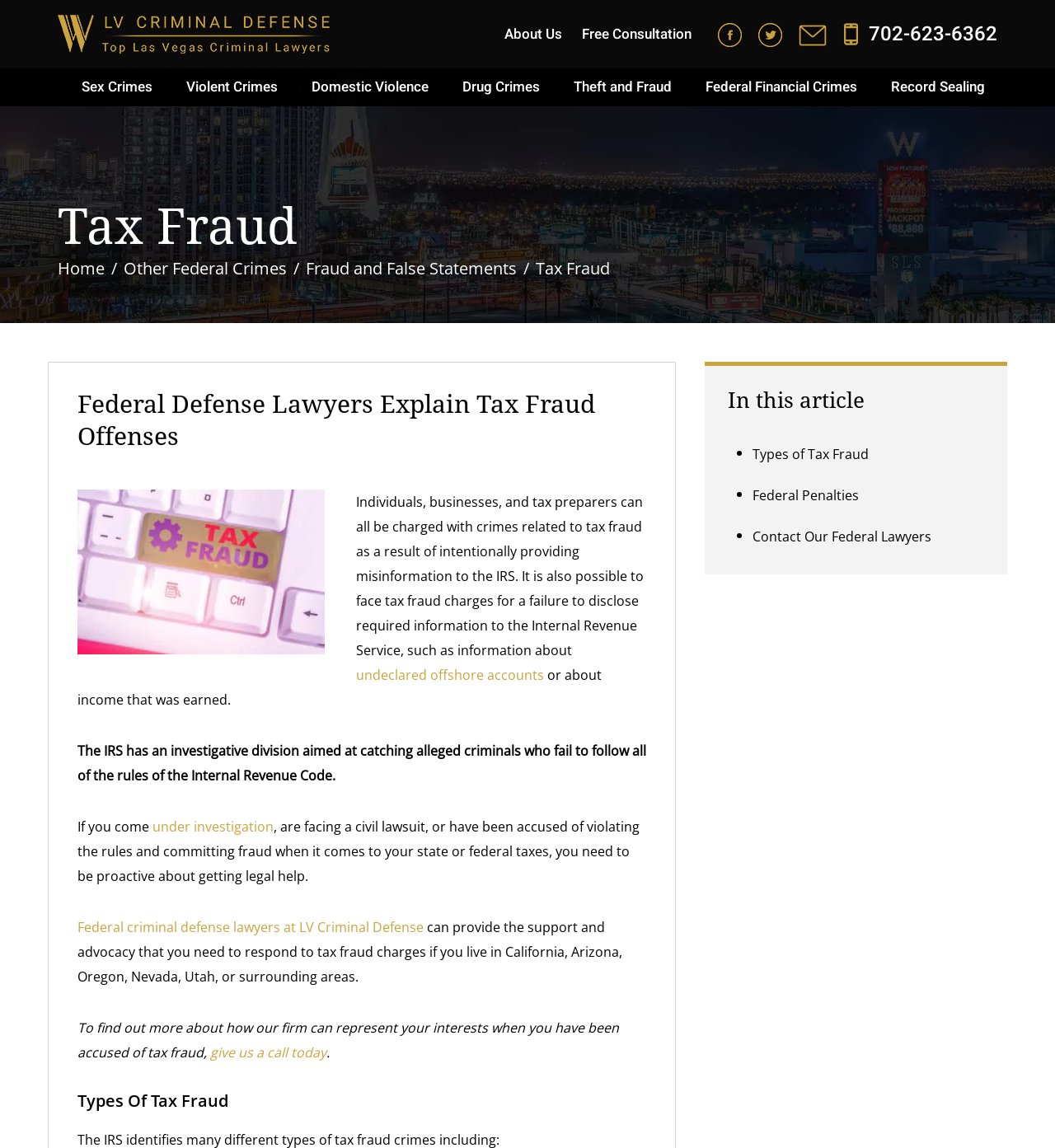Give a concise answer using one word or a phrase to the following question:
What is the purpose of the IRS's investigative division?

Catching alleged criminals